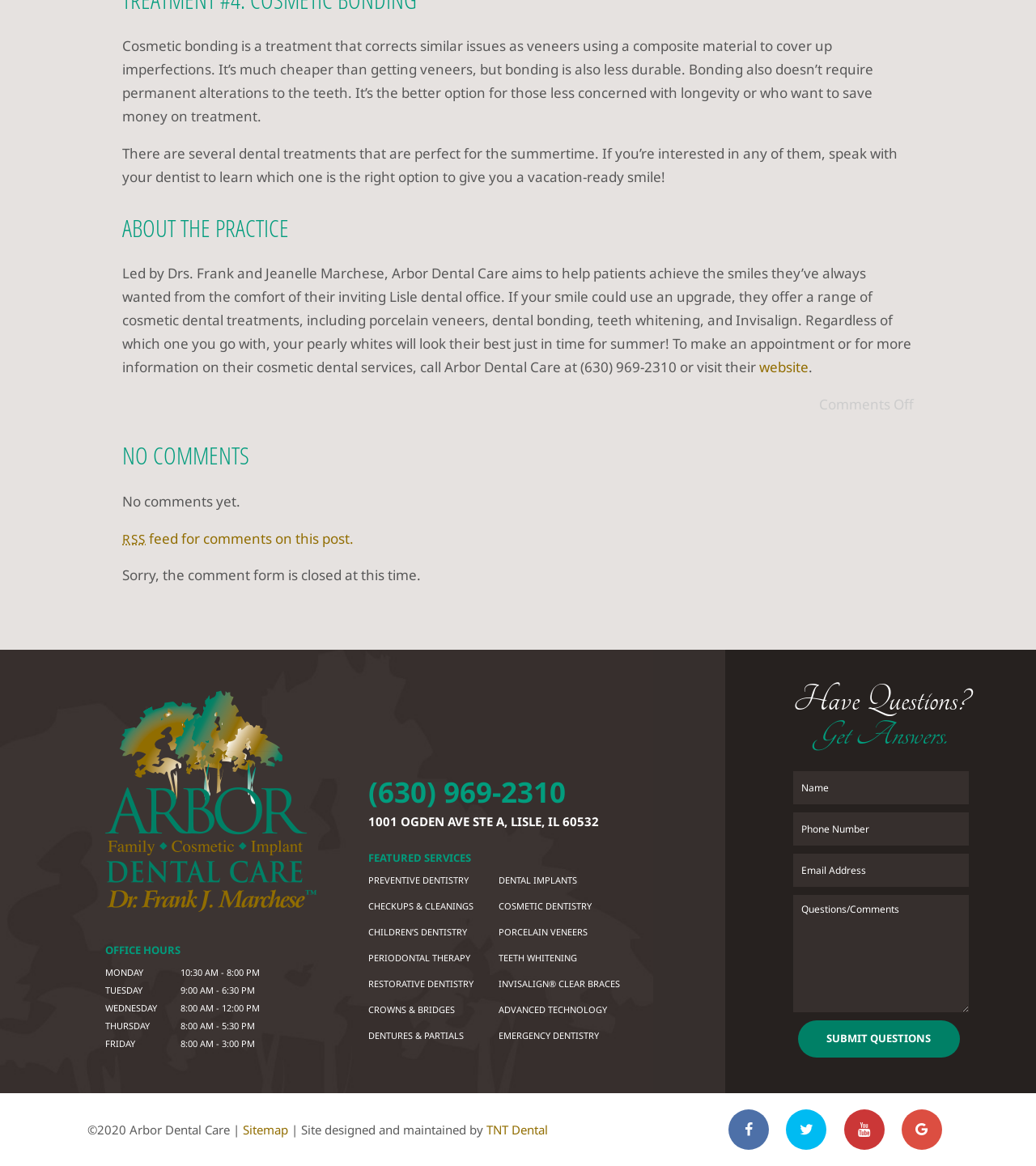What is the phone number of Arbor Dental Care? From the image, respond with a single word or brief phrase.

(630) 969-2310